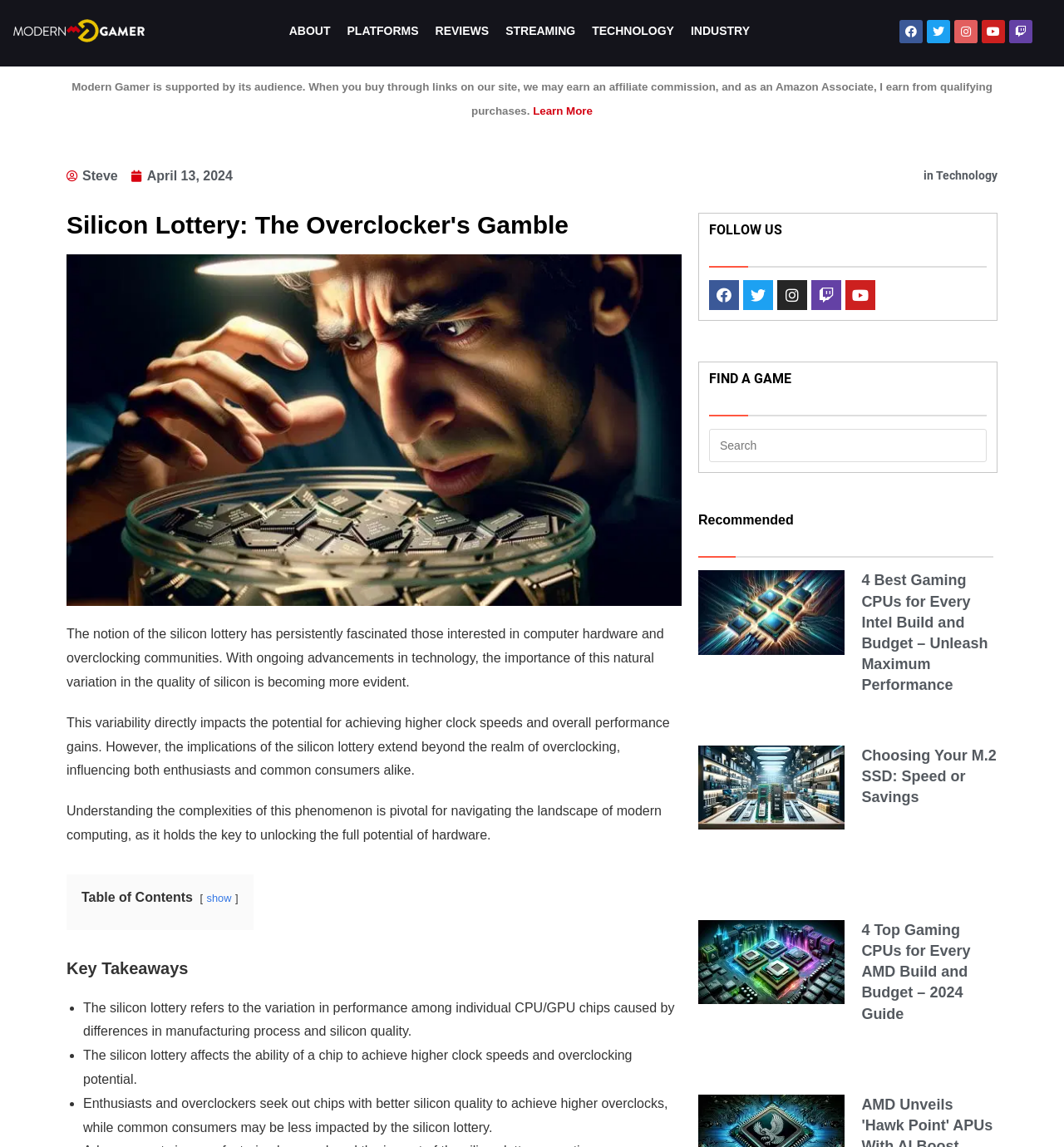Please identify the bounding box coordinates of the element I need to click to follow this instruction: "Search this website".

[0.666, 0.374, 0.927, 0.403]